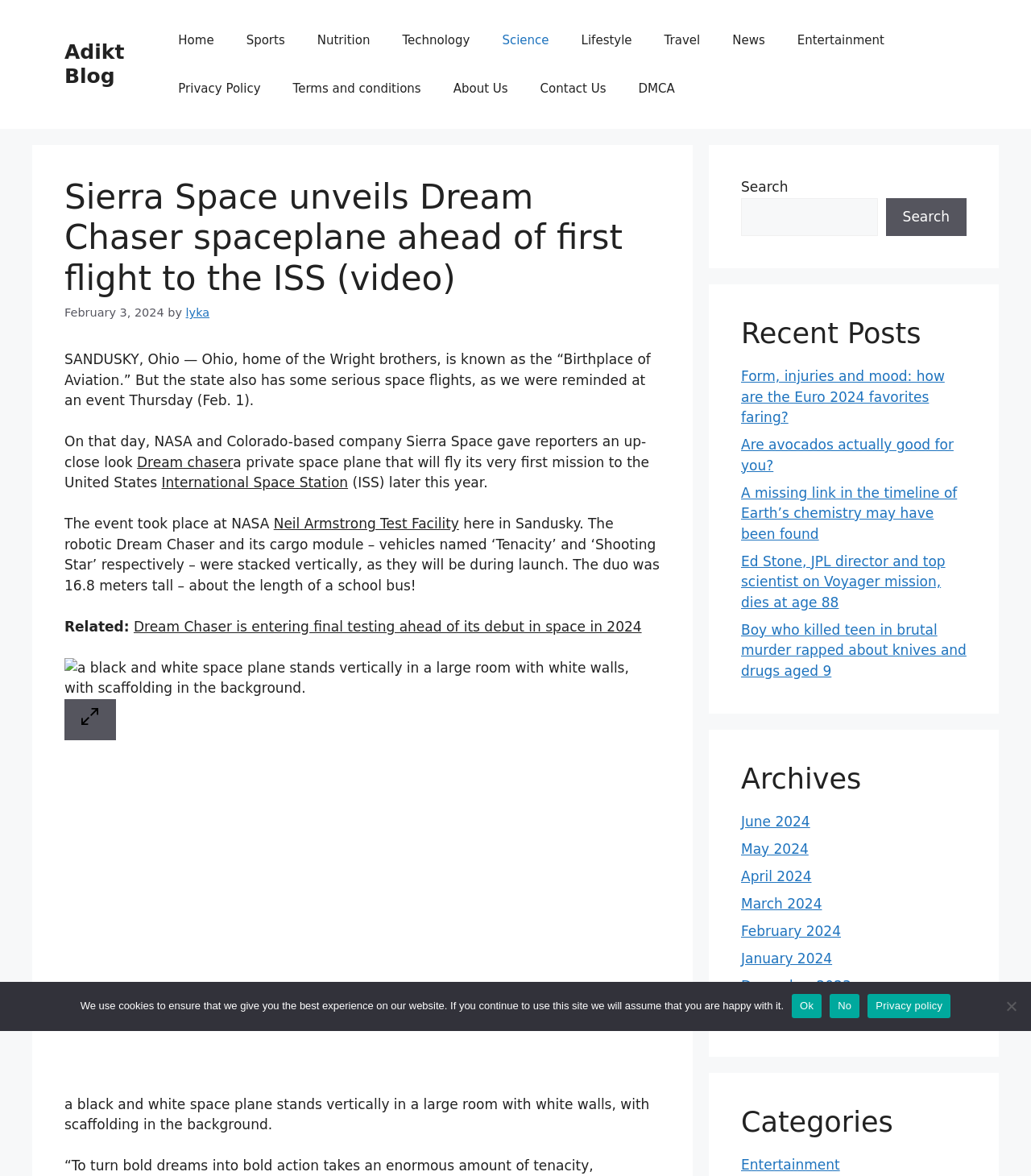Answer the question using only one word or a concise phrase: What is the name of the space plane?

Dream Chaser